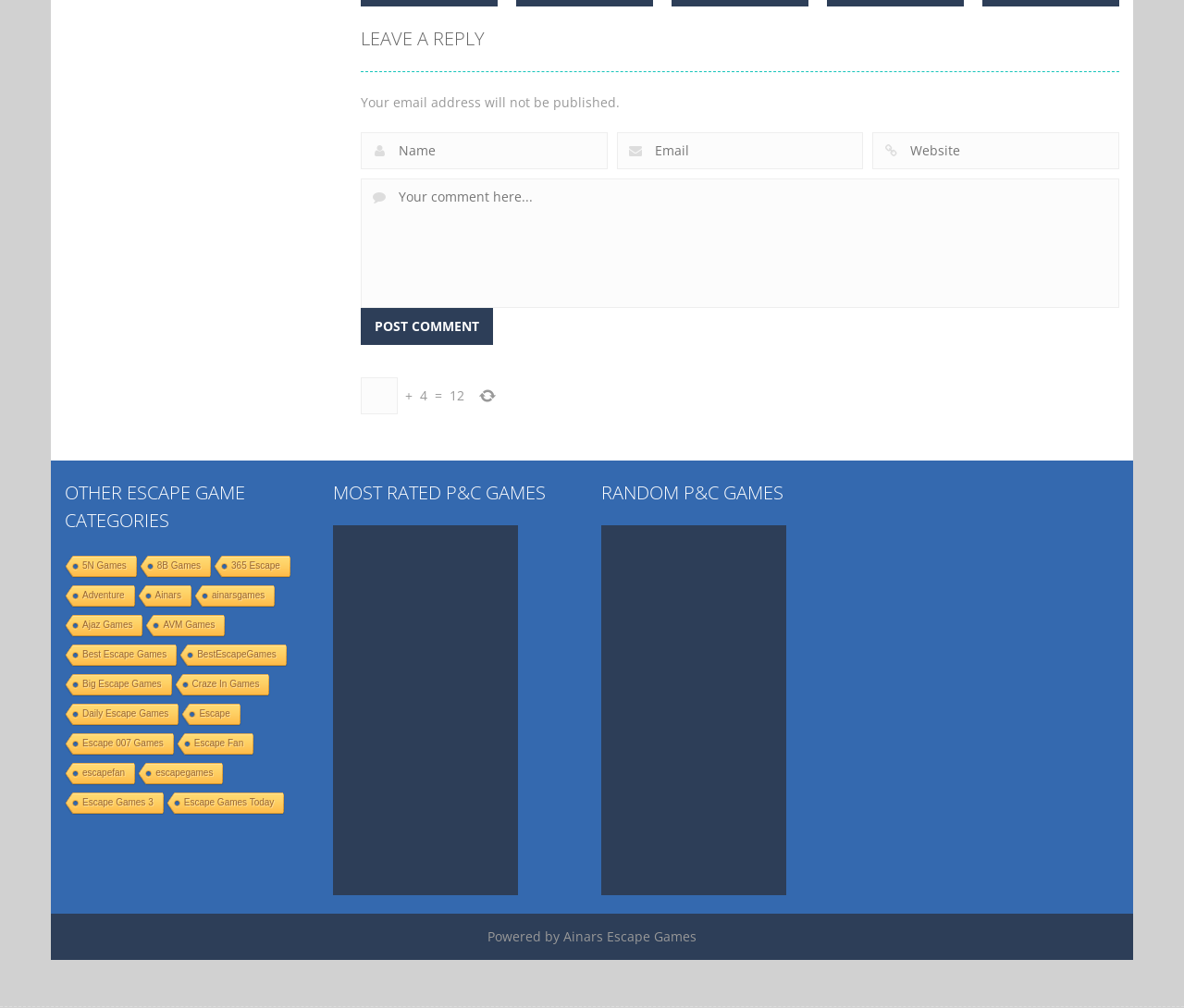Please identify the coordinates of the bounding box for the clickable region that will accomplish this instruction: "Browse 'OTHER ESCAPE GAME CATEGORIES'".

[0.055, 0.476, 0.207, 0.528]